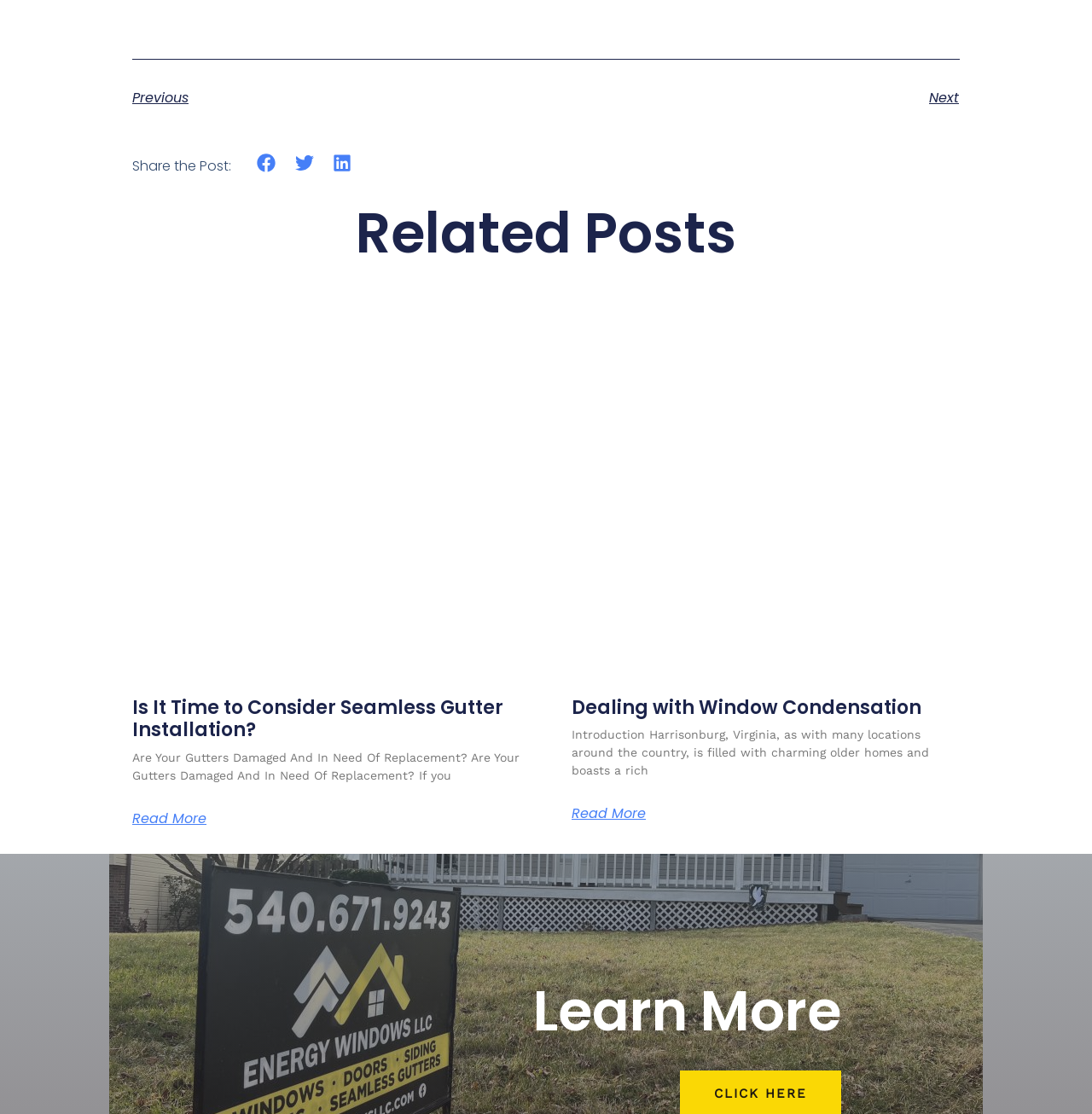Determine the bounding box coordinates of the UI element described by: "parent_node: Dealing with Window Condensation".

[0.523, 0.316, 0.879, 0.595]